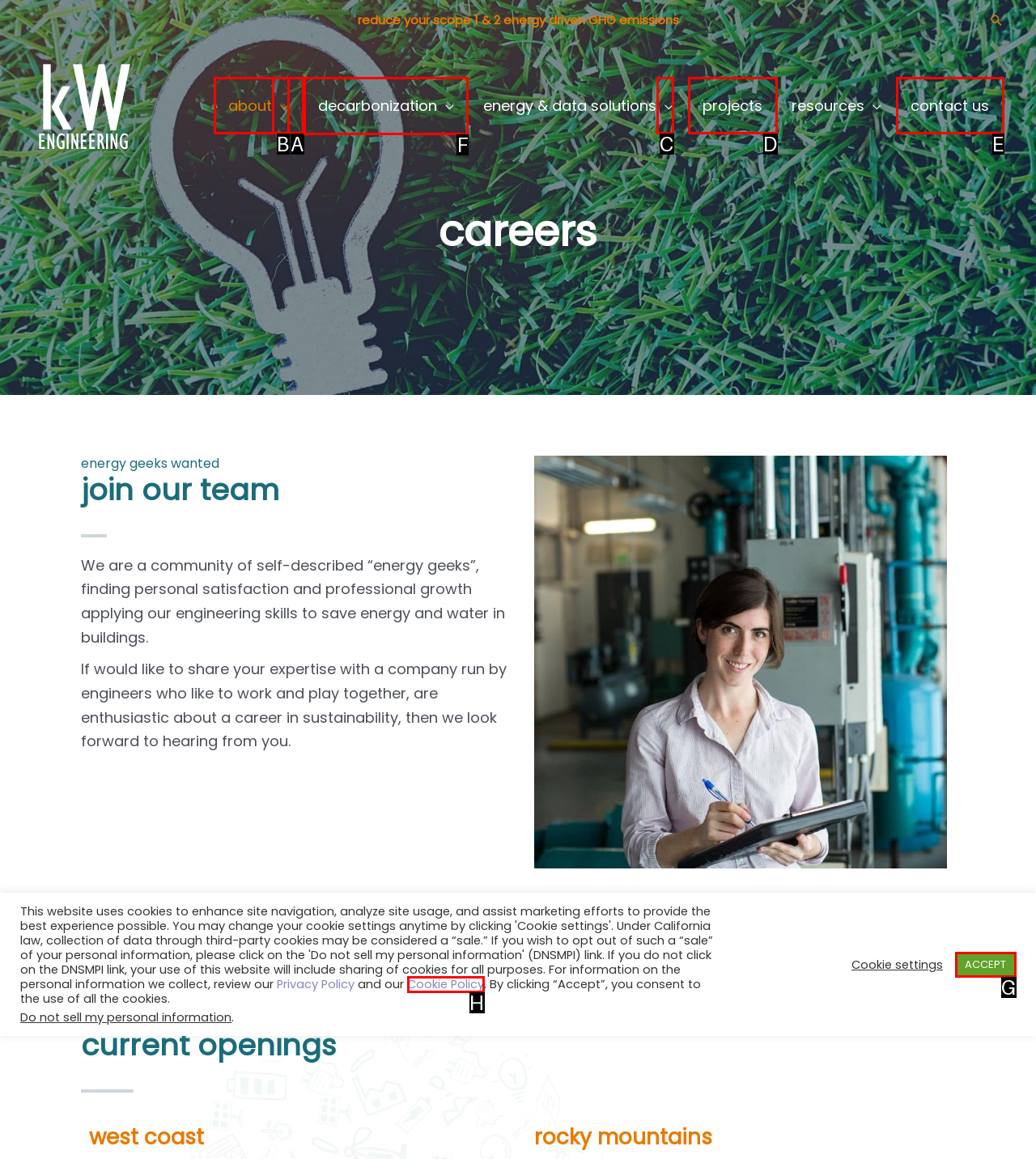Determine which option you need to click to execute the following task: Explore decarbonization menu. Provide your answer as a single letter.

F